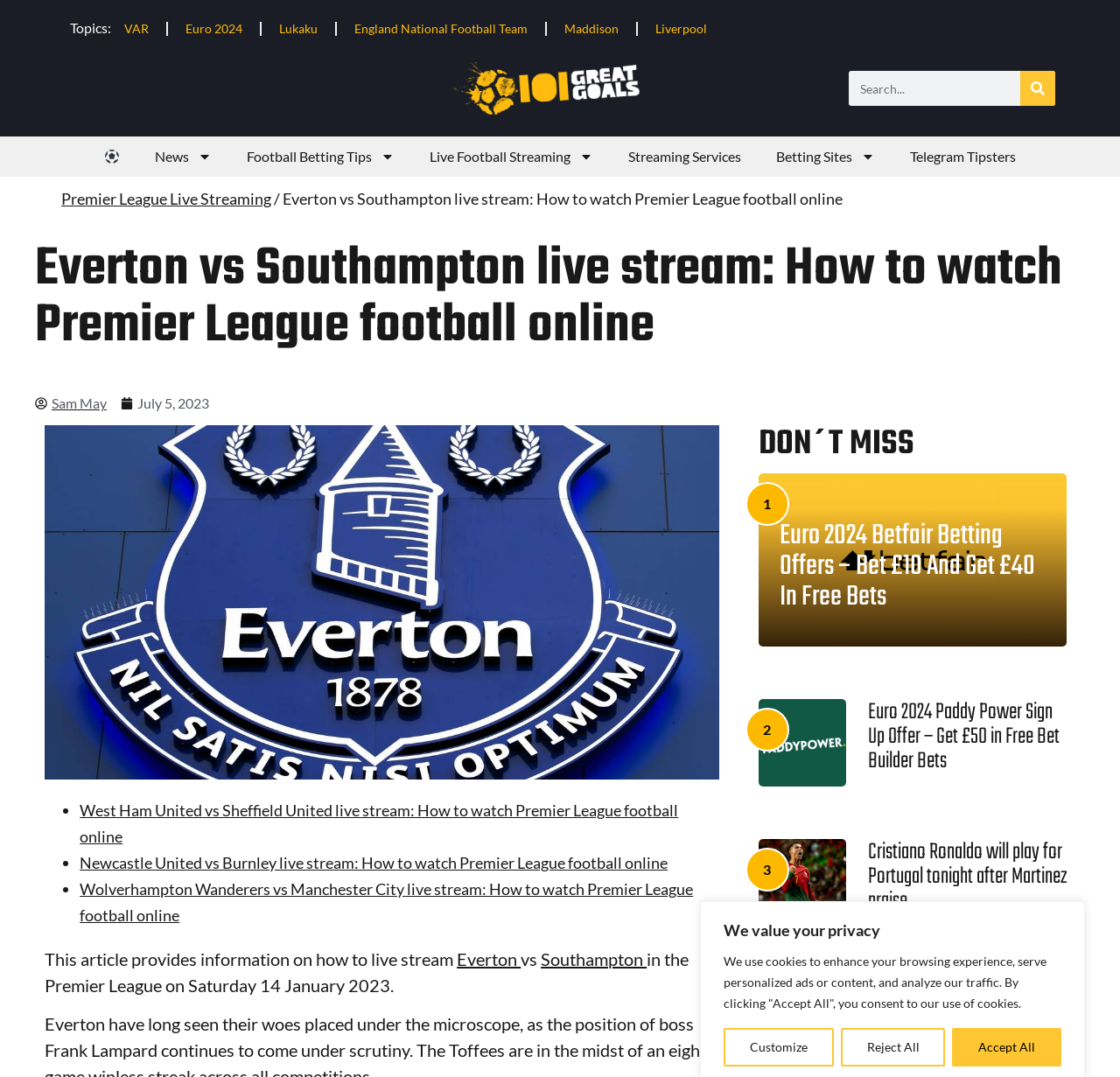Locate the bounding box of the UI element described in the following text: "parent_node: Search name="s" placeholder="Search..."".

[0.758, 0.066, 0.911, 0.098]